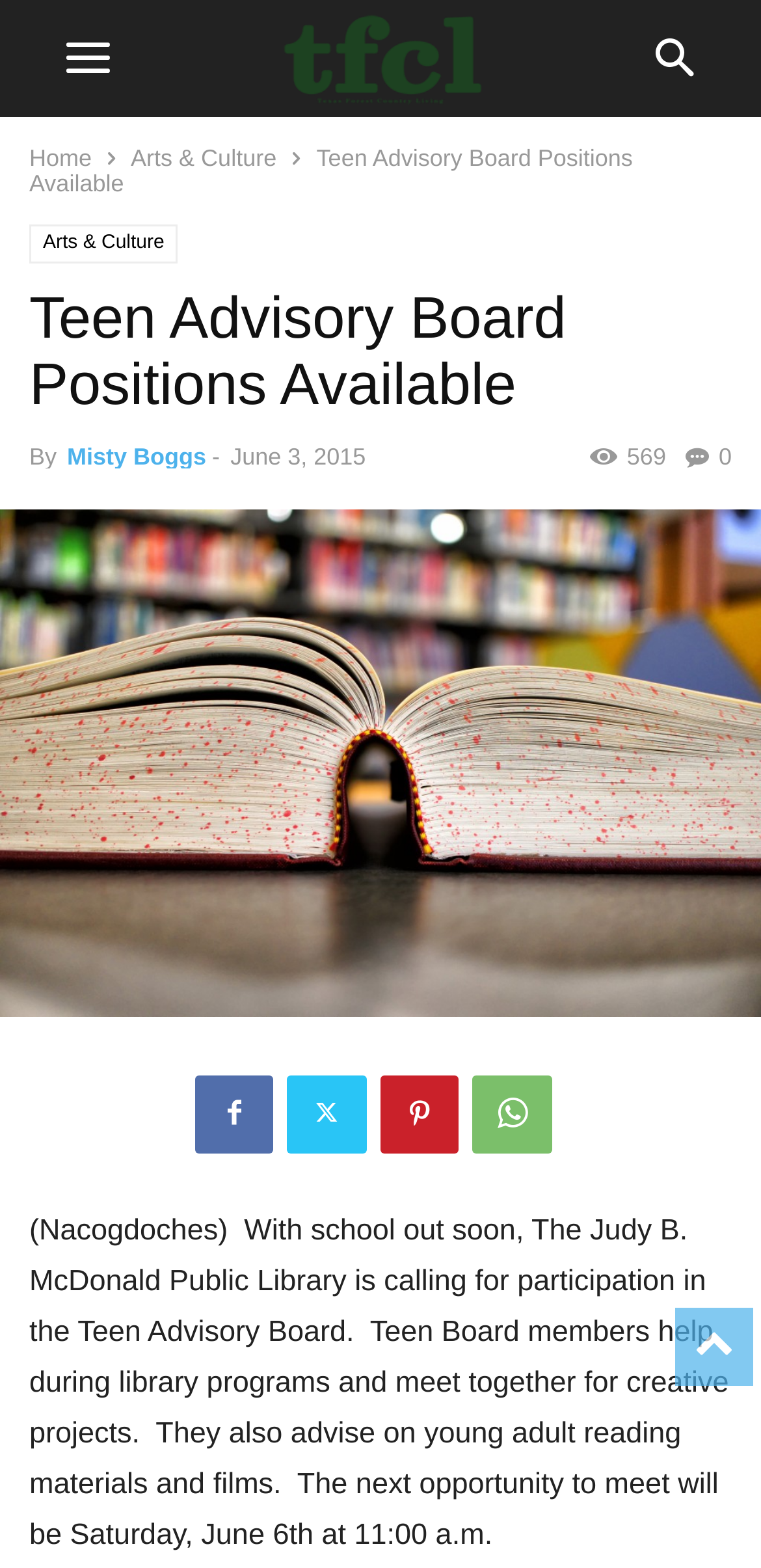Answer in one word or a short phrase: 
What is the author of this article?

Misty Boggs